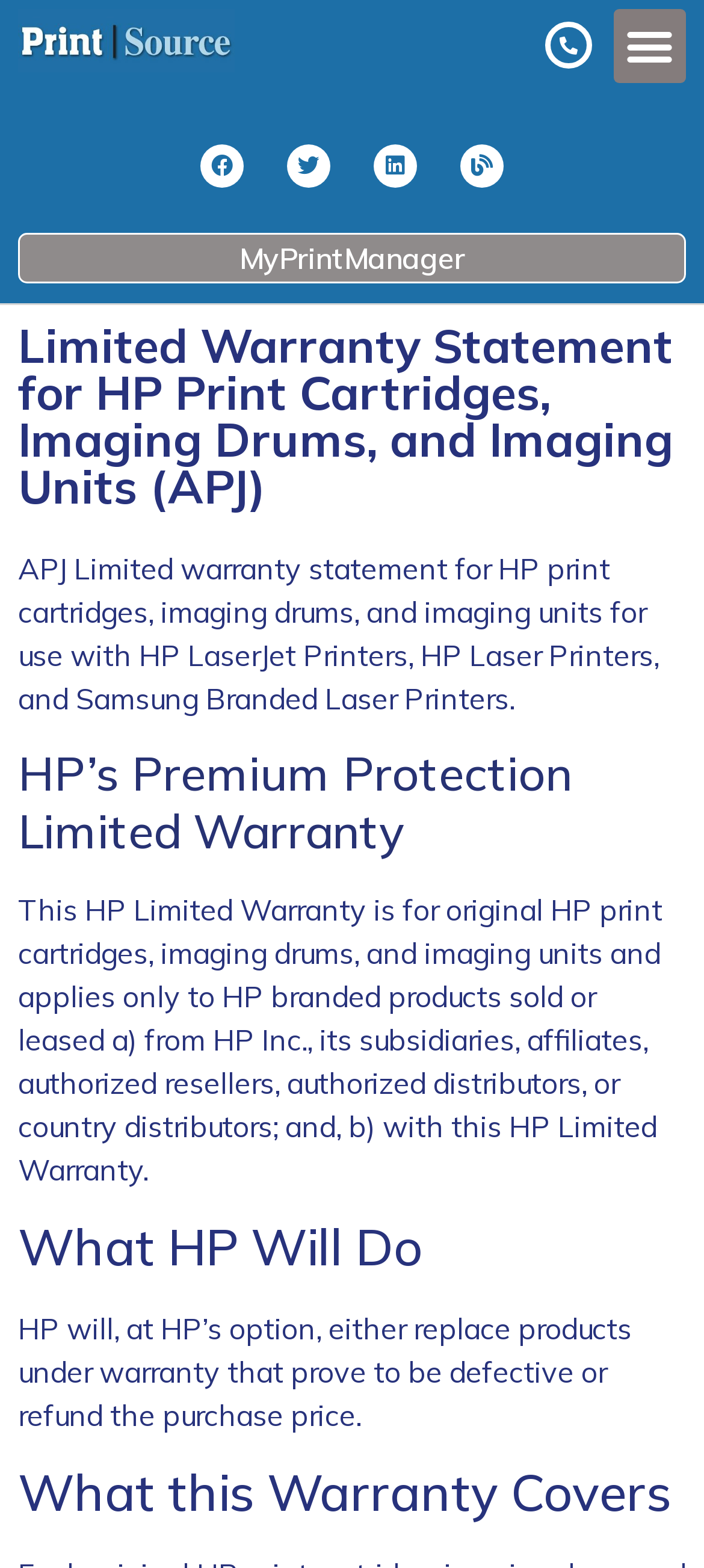Explain in detail what you observe on this webpage.

The webpage is about the Limited Warranty Statement for HP Print Cartridges, Imaging Drums, and Imaging Units (APJ). At the top left, there is a link to "Print Source Houston" accompanied by a small image. To the right of this link, there is another link with no text. On the top right, there is a button labeled "Menu Toggle" that is not expanded.

Below the top section, there are four social media links: Facebook, Twitter, Linkedin, and Blog, arranged horizontally. Next to these links, there is a link to "MyPrintManager". 

The main content of the webpage starts with a heading that matches the title of the webpage. Below this heading, there is a paragraph of text that summarizes the limited warranty statement for HP print cartridges, imaging drums, and imaging units.

The content is divided into three sections: "HP’s Premium Protection Limited Warranty", "What HP Will Do", and "What this Warranty Covers". Each section has a heading and a paragraph of text that explains the details of the warranty. The text is arranged in a single column, with each section following the previous one from top to bottom.